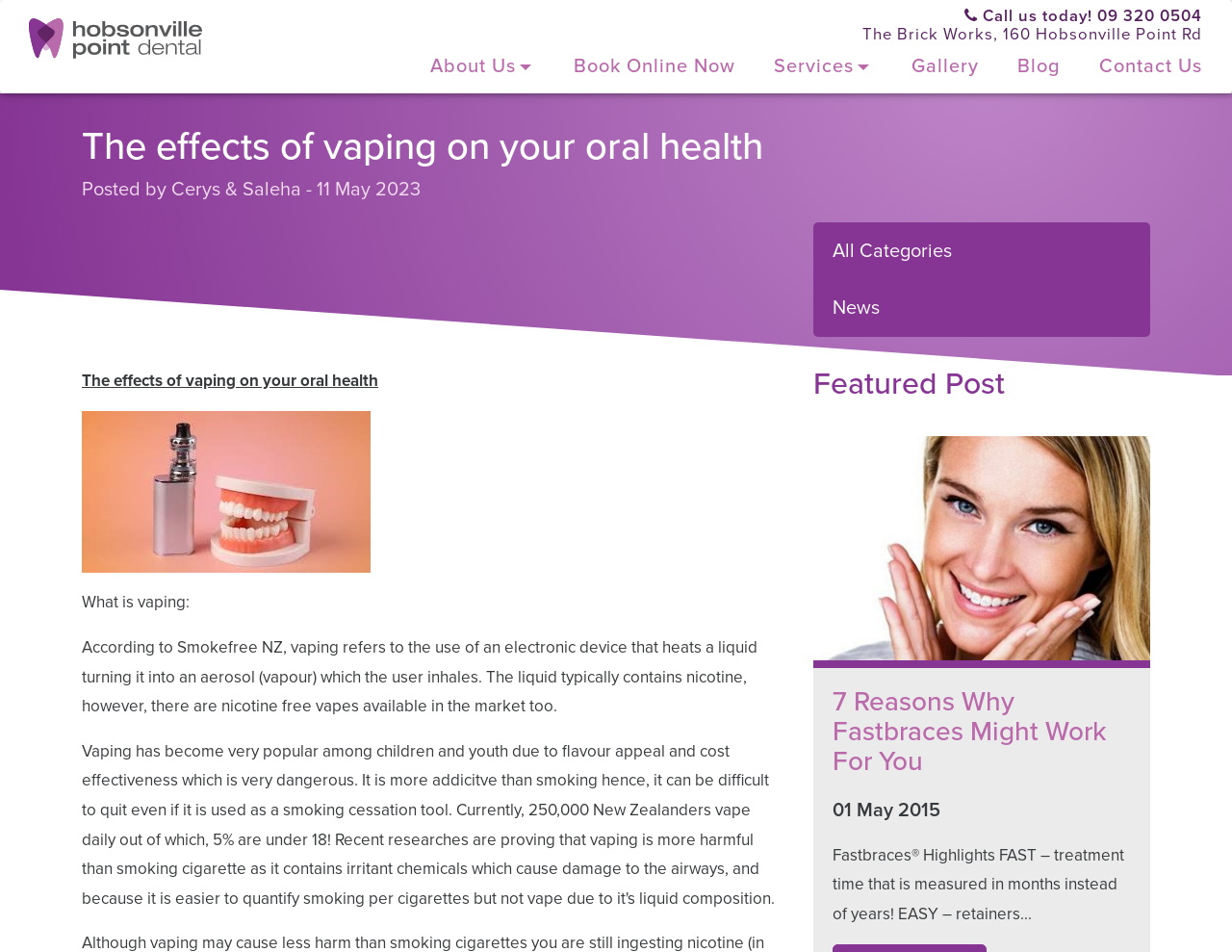Locate the bounding box coordinates of the clickable element to fulfill the following instruction: "Click the 'About Us' link". Provide the coordinates as four float numbers between 0 and 1 in the format [left, top, right, bottom].

[0.334, 0.047, 0.45, 0.098]